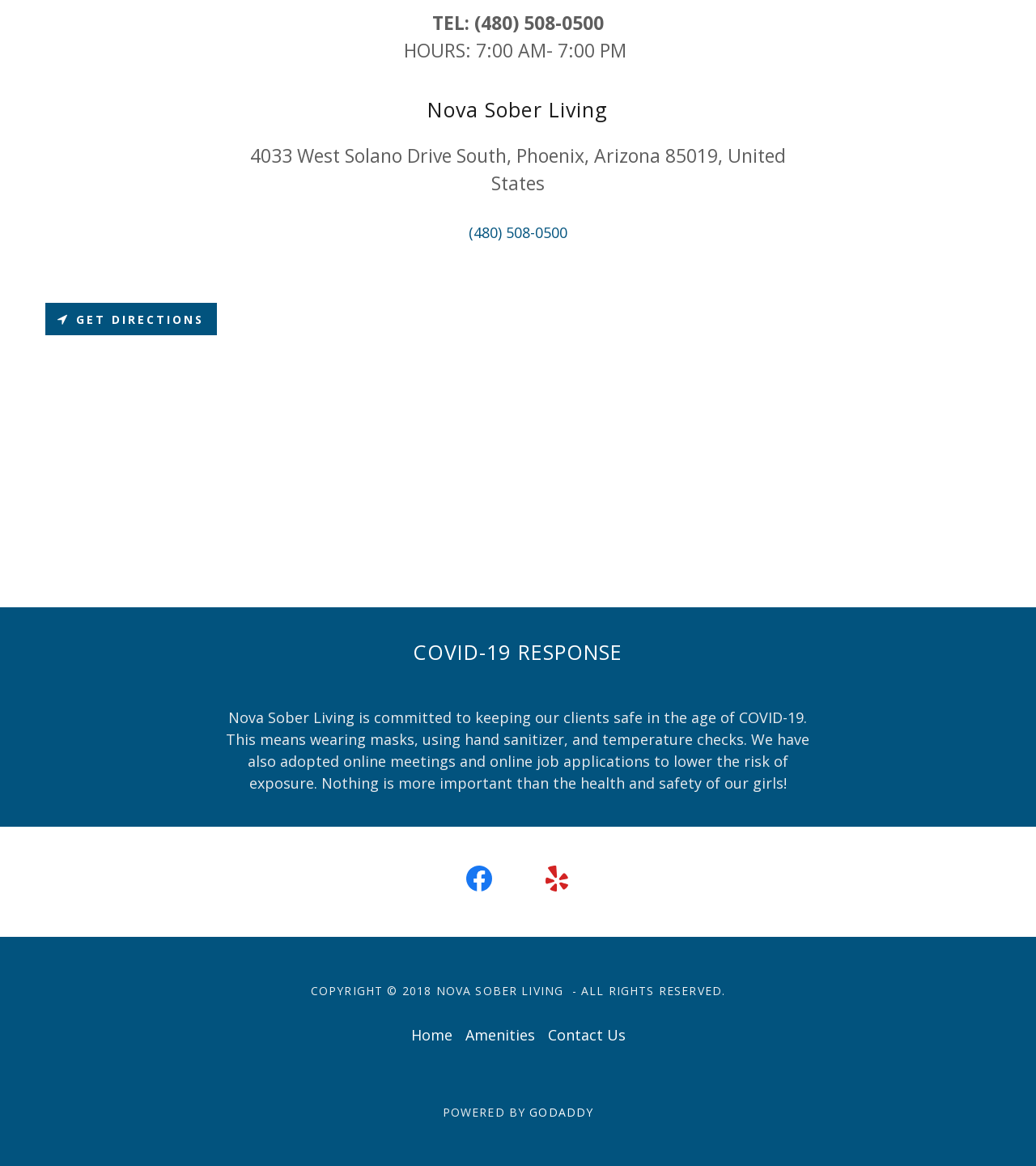Give a one-word or short phrase answer to this question: 
What year was the copyright of Nova Sober Living established?

2018